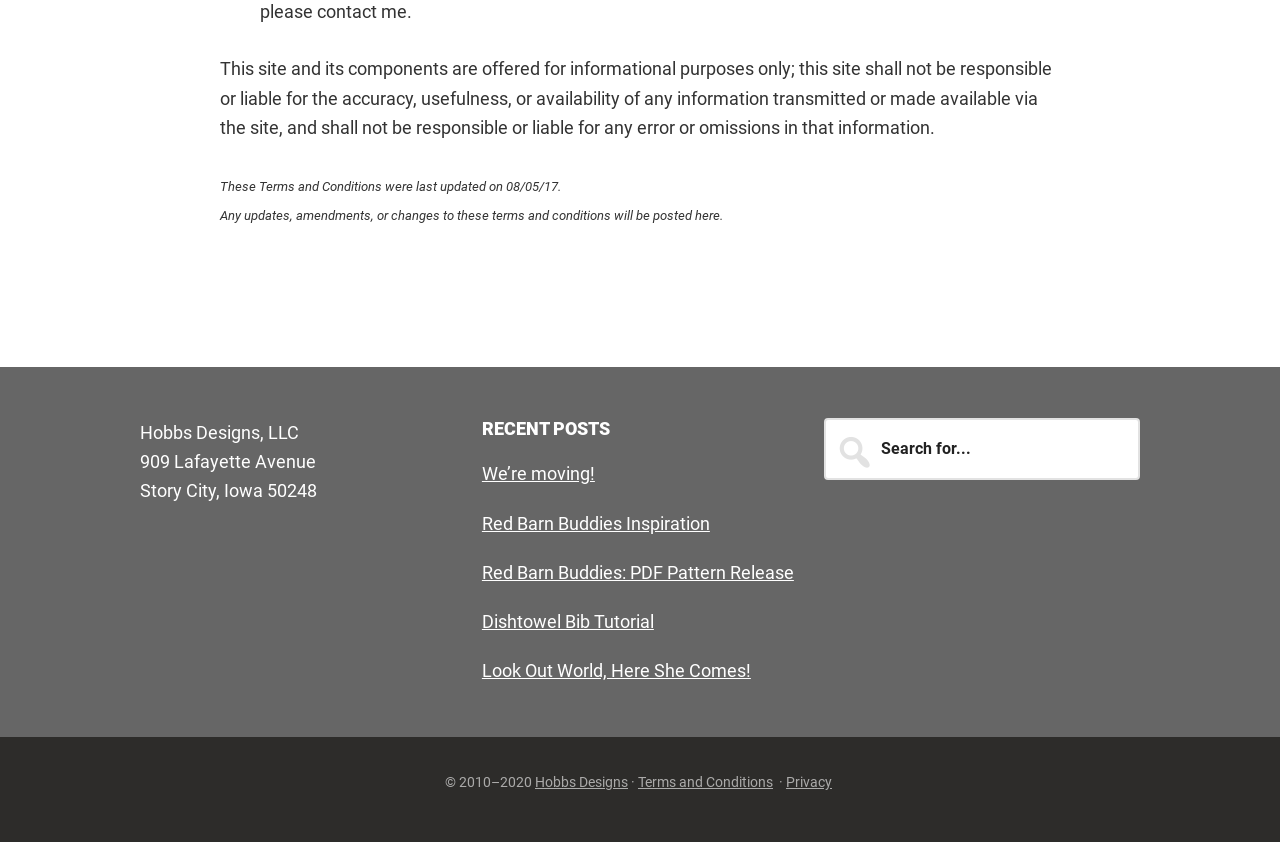Locate the bounding box coordinates of the clickable region to complete the following instruction: "Check Privacy policy."

[0.614, 0.919, 0.65, 0.938]